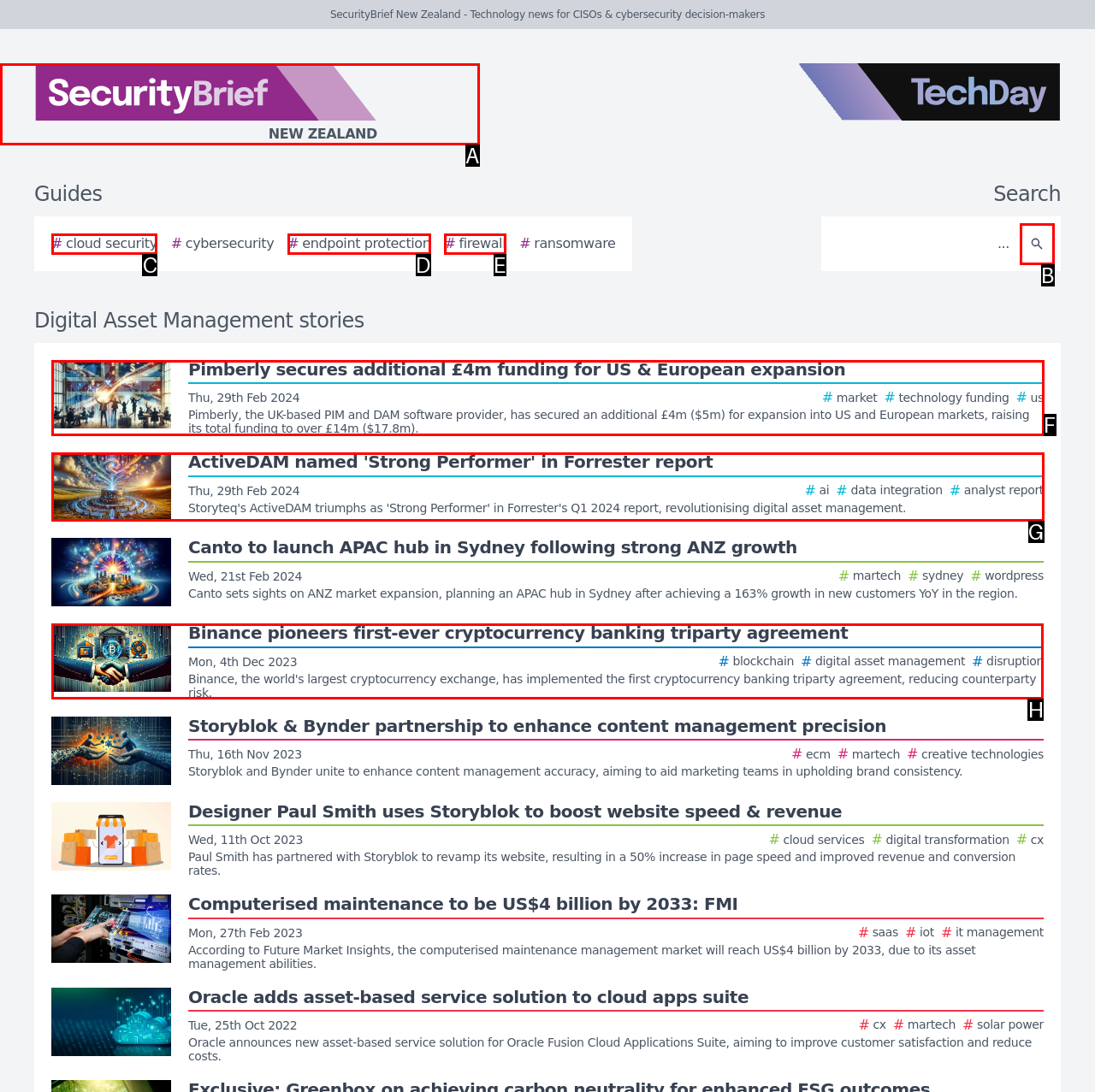Identify the correct UI element to click to achieve the task: Explore the story about Binance pioneering cryptocurrency banking.
Answer with the letter of the appropriate option from the choices given.

H